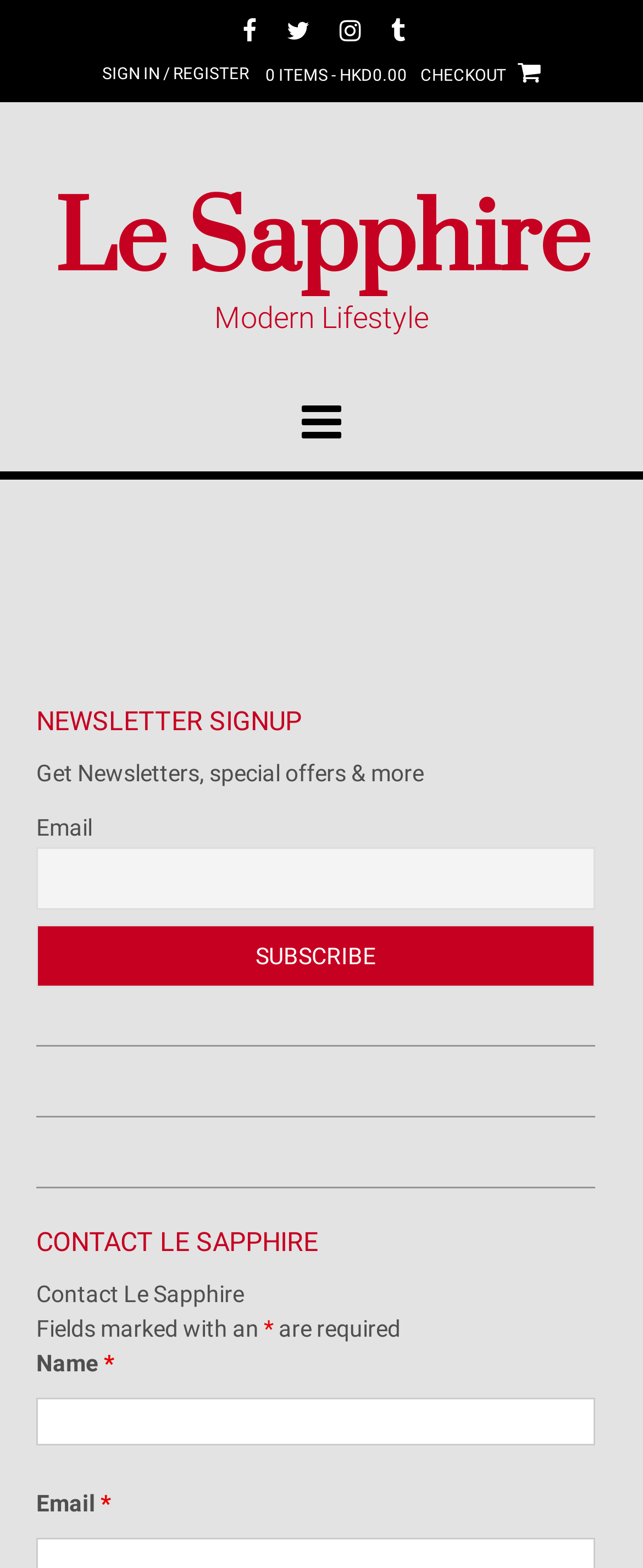Given the description "FORWARD DANCE COMPANY", determine the bounding box of the corresponding UI element.

None